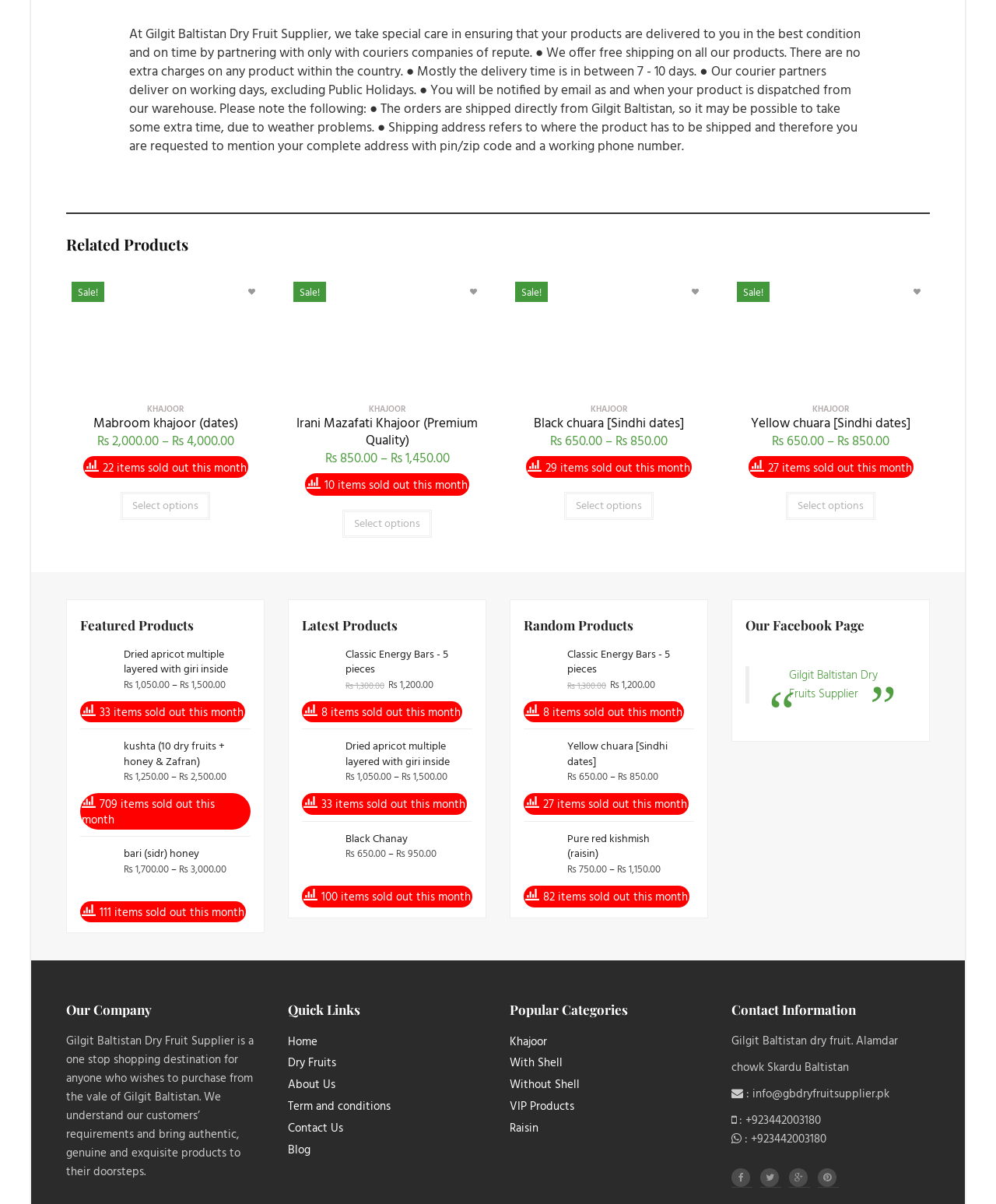Identify the bounding box coordinates of the region that should be clicked to execute the following instruction: "View product details of Mabroom khajoor".

[0.066, 0.23, 0.266, 0.327]